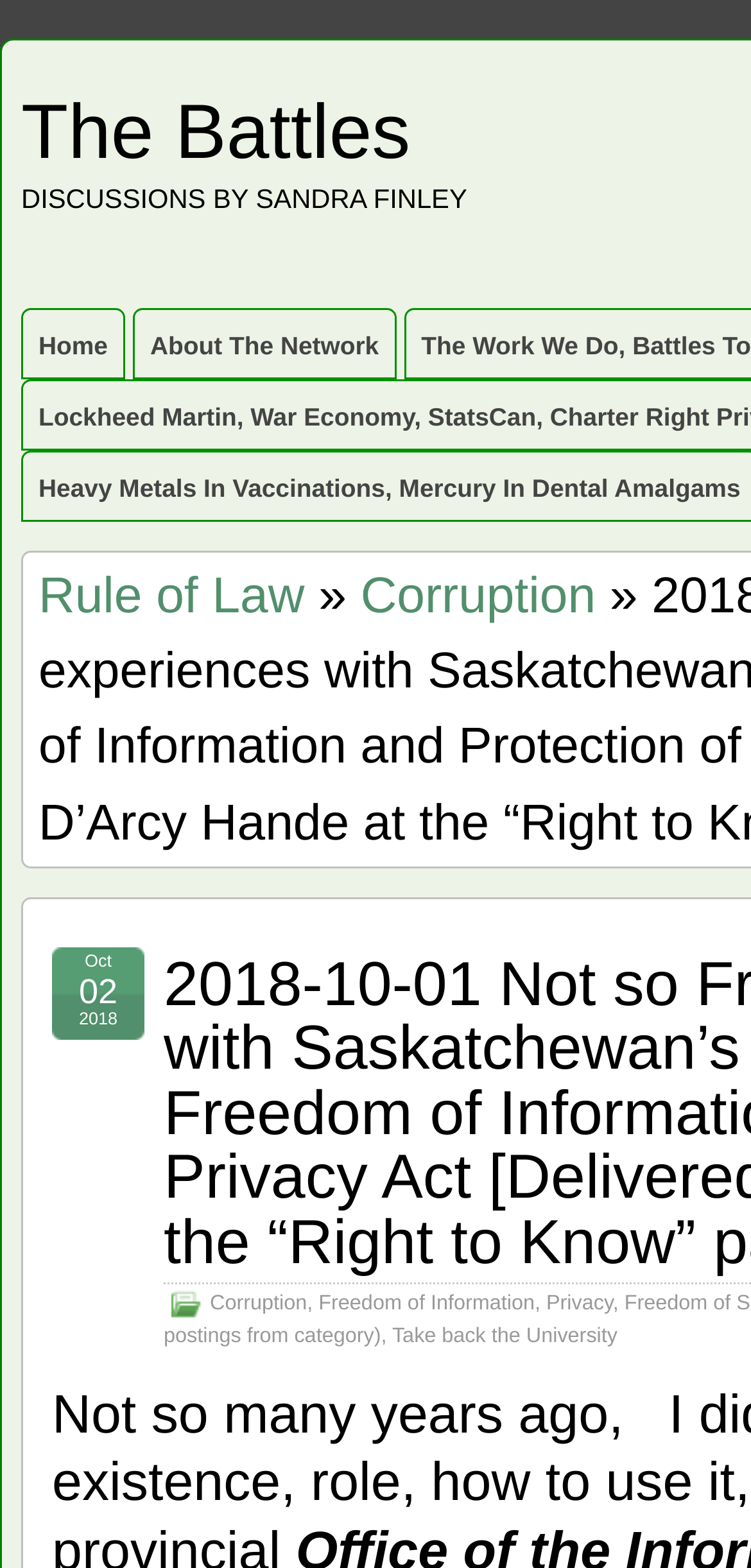Carefully examine the image and provide an in-depth answer to the question: How many links are there in the top navigation bar?

The top navigation bar contains three links: 'Home', 'About The Network', and 'Rule of Law'.